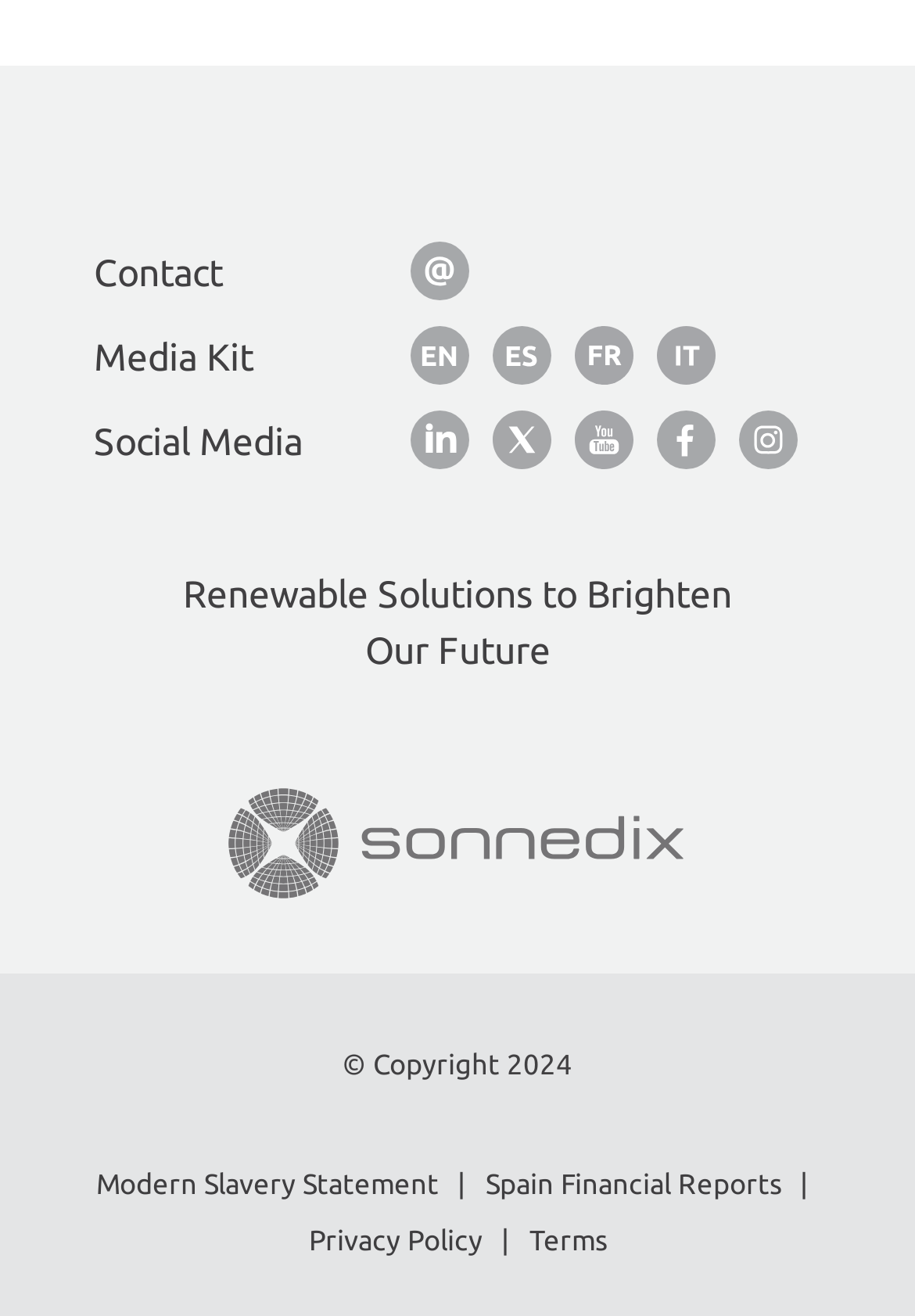Please identify the bounding box coordinates of the area that needs to be clicked to fulfill the following instruction: "View English Media Kit."

[0.449, 0.248, 0.513, 0.293]